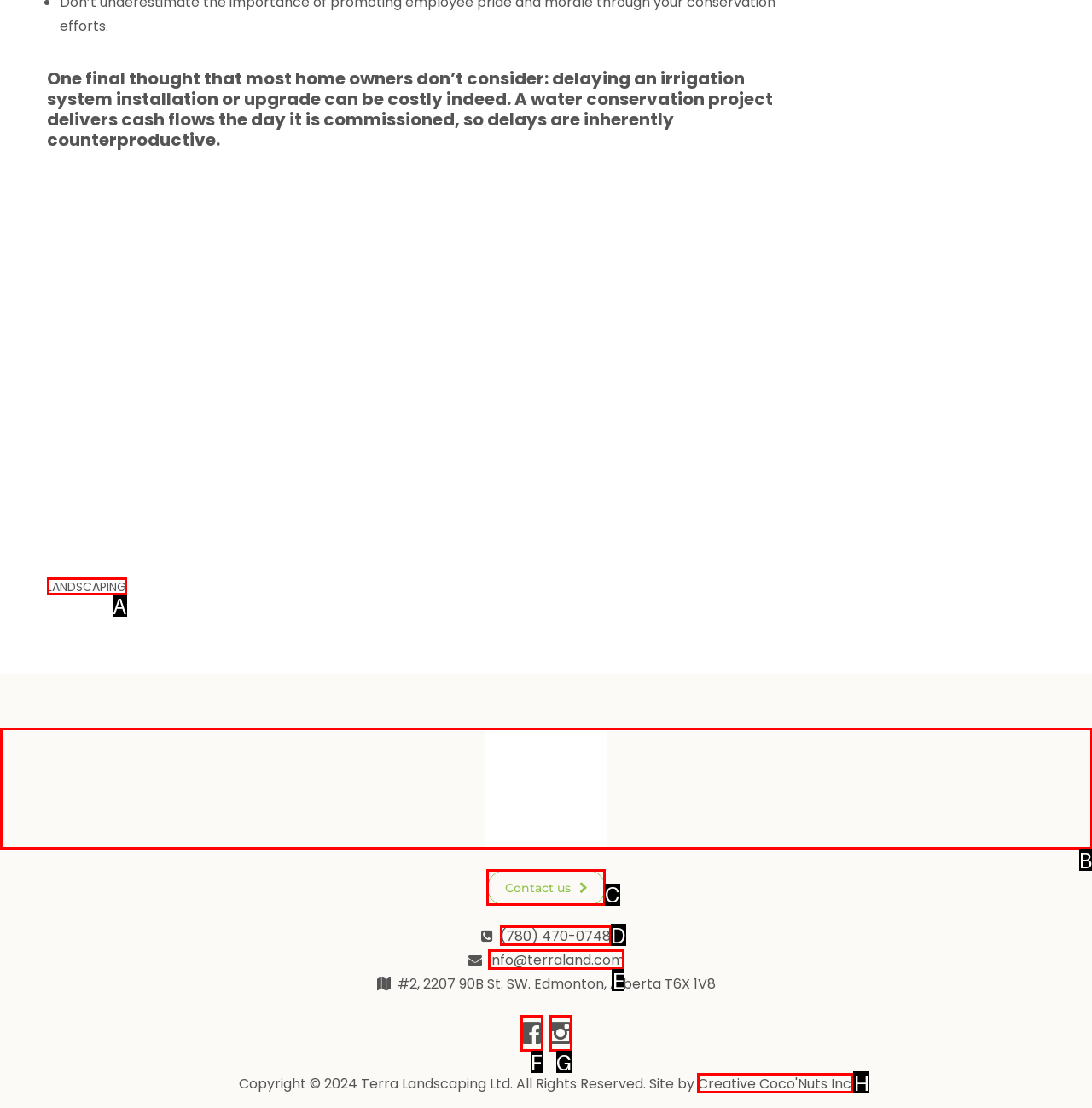Select the HTML element to finish the task: Click on the 'Contact us' link Reply with the letter of the correct option.

C